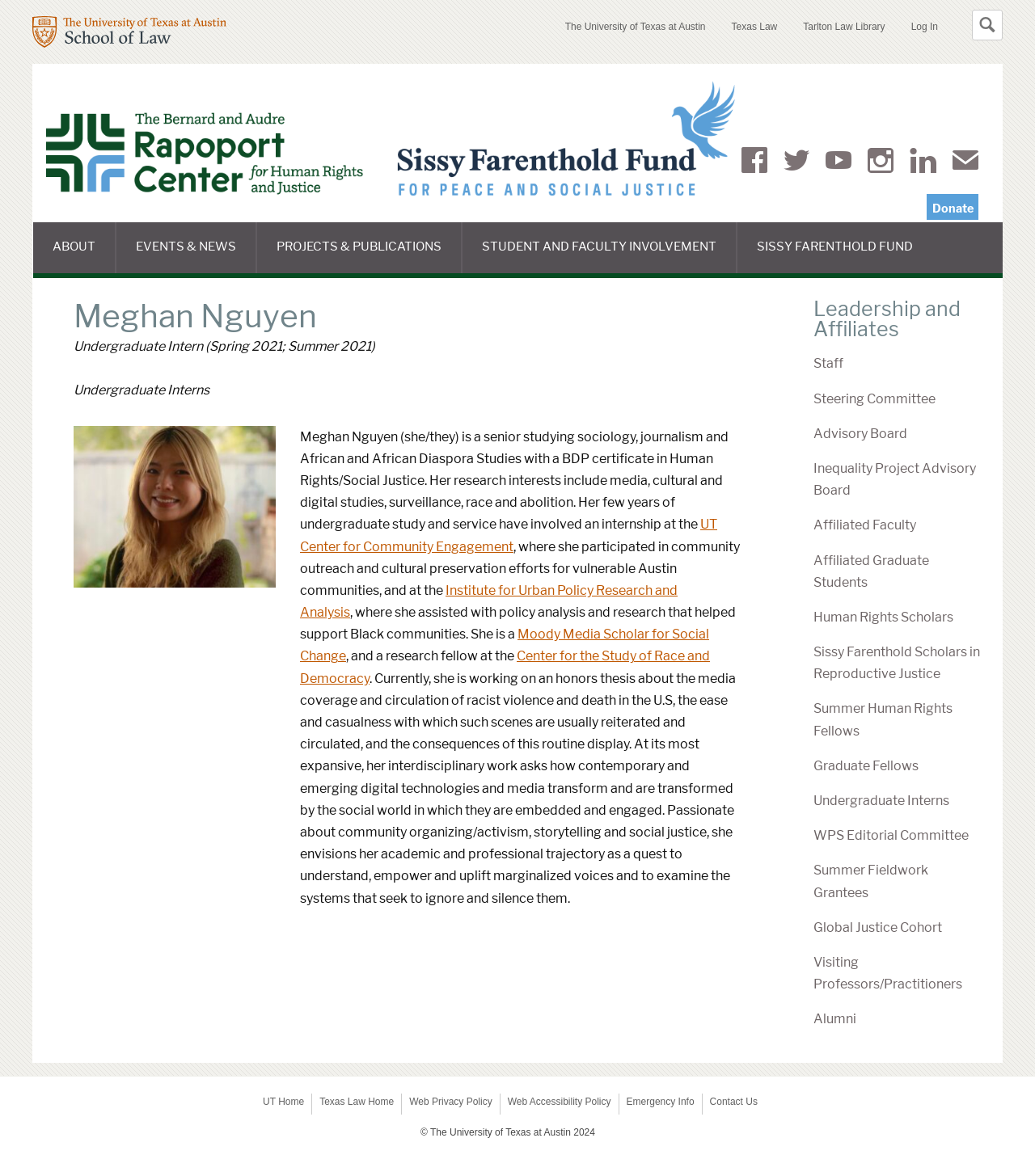Please provide the bounding box coordinates for the element that needs to be clicked to perform the following instruction: "Support the Sissy Farenthold Fund". The coordinates should be given as four float numbers between 0 and 1, i.e., [left, top, right, bottom].

[0.901, 0.231, 0.938, 0.249]